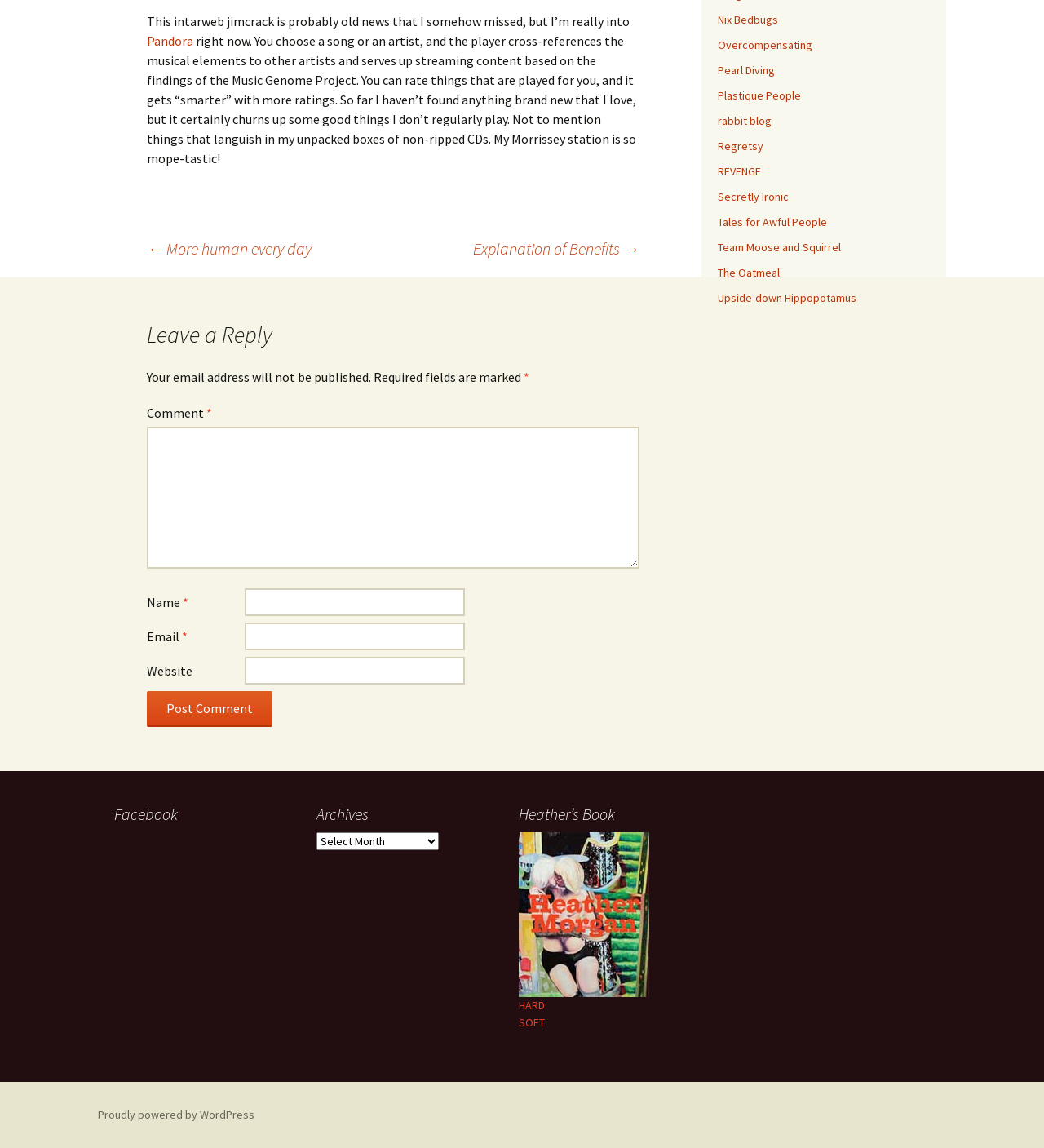Provide the bounding box coordinates of the HTML element described by the text: "Tales for Awful People".

[0.688, 0.187, 0.792, 0.2]